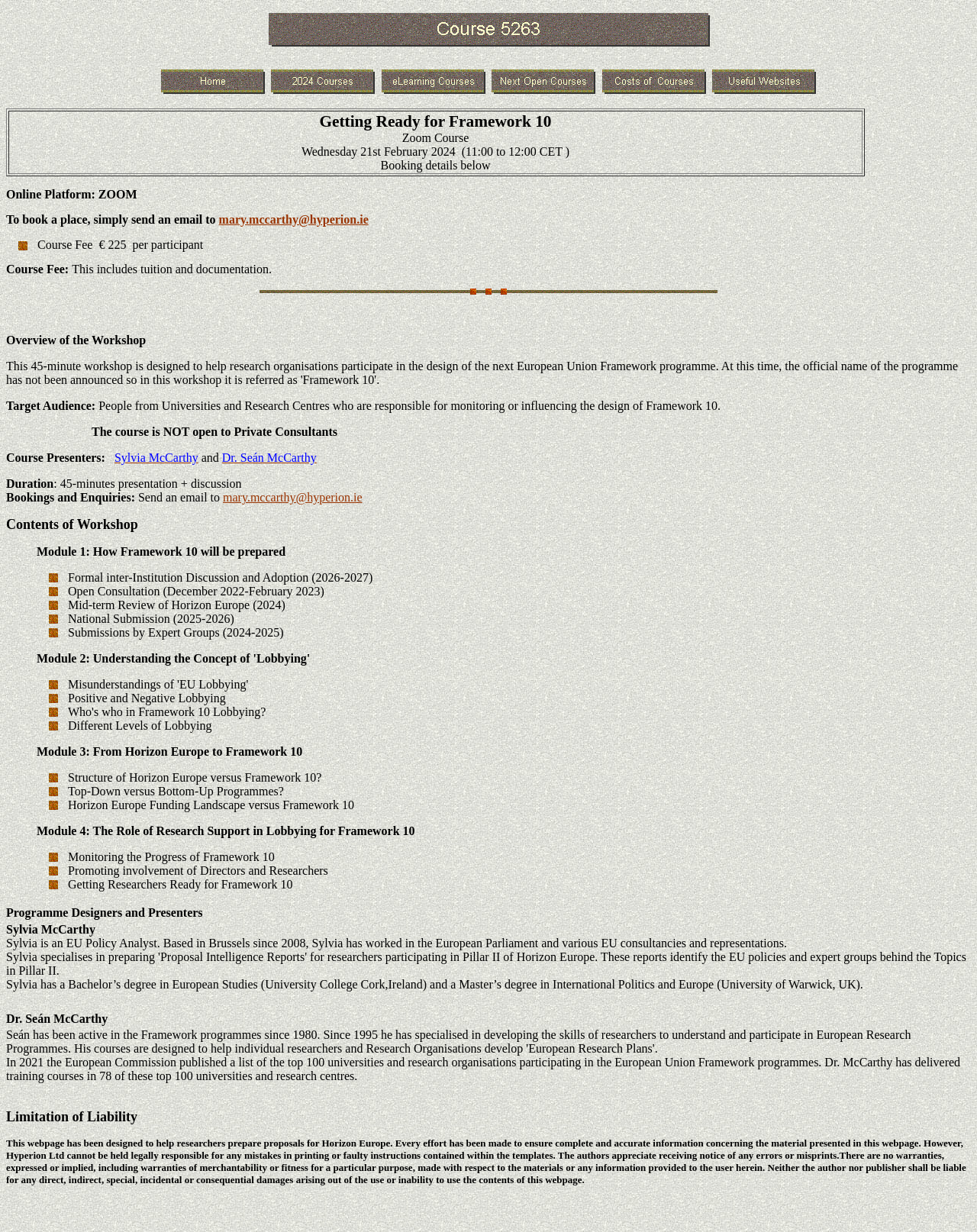Locate the bounding box coordinates of the element's region that should be clicked to carry out the following instruction: "Book a place for the Framework 10 Zoom Course". The coordinates need to be four float numbers between 0 and 1, i.e., [left, top, right, bottom].

[0.224, 0.173, 0.377, 0.183]